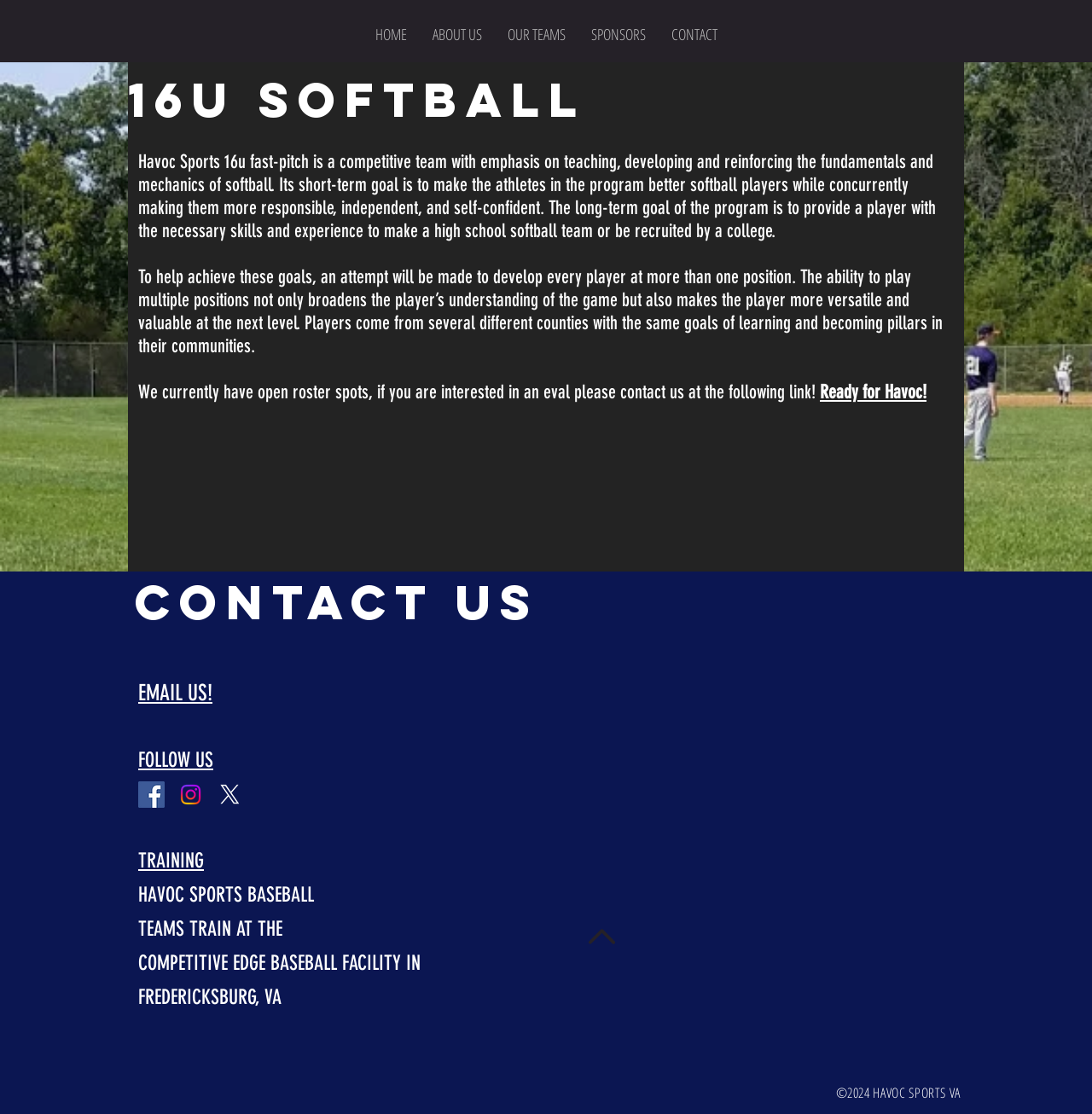Use a single word or phrase to answer the question: What is the copyright year of the website?

2024